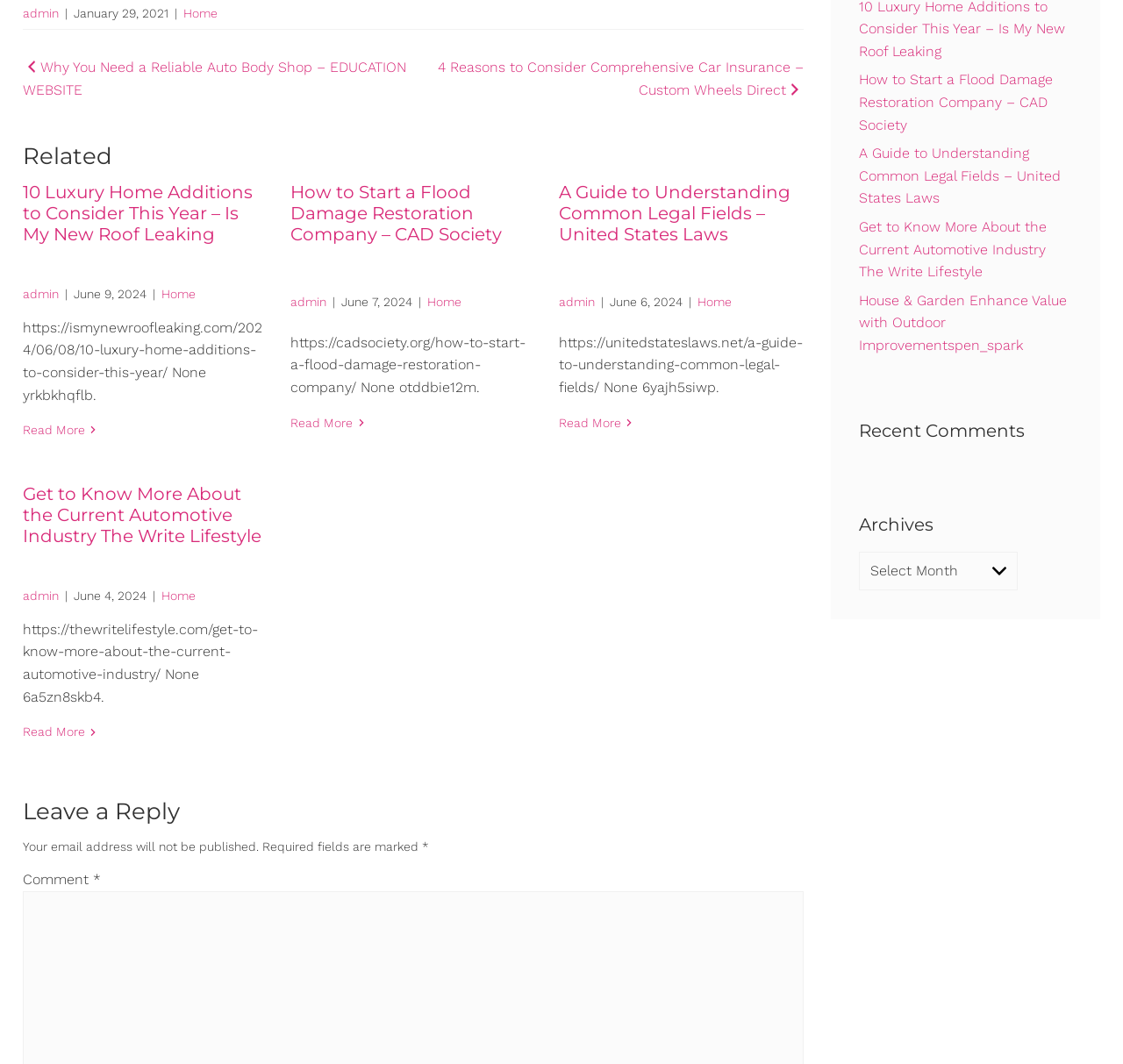Locate the bounding box of the UI element described in the following text: "admin".

[0.02, 0.27, 0.052, 0.283]